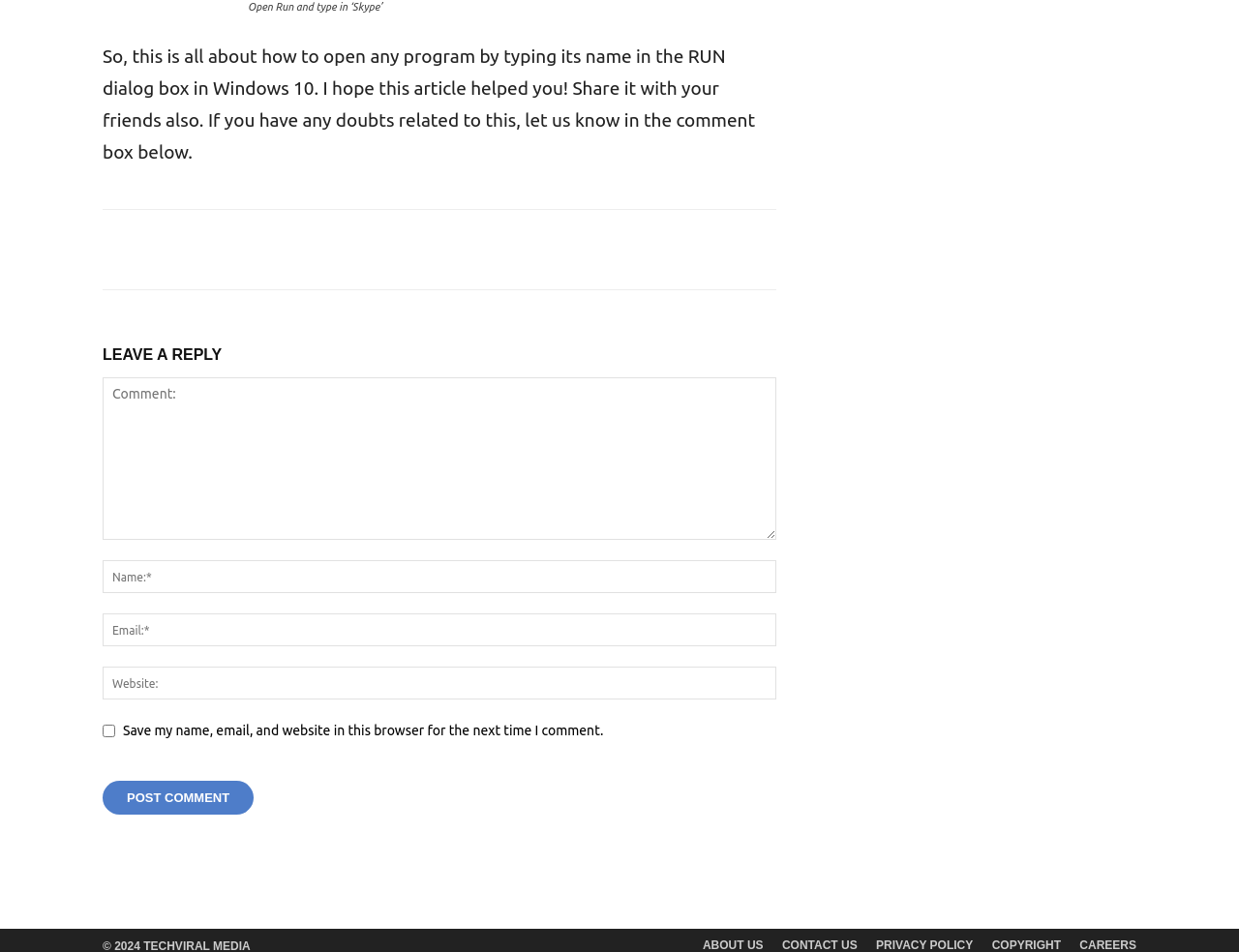Please identify the bounding box coordinates of the element's region that needs to be clicked to fulfill the following instruction: "Click the Post Comment button". The bounding box coordinates should consist of four float numbers between 0 and 1, i.e., [left, top, right, bottom].

[0.083, 0.82, 0.205, 0.856]